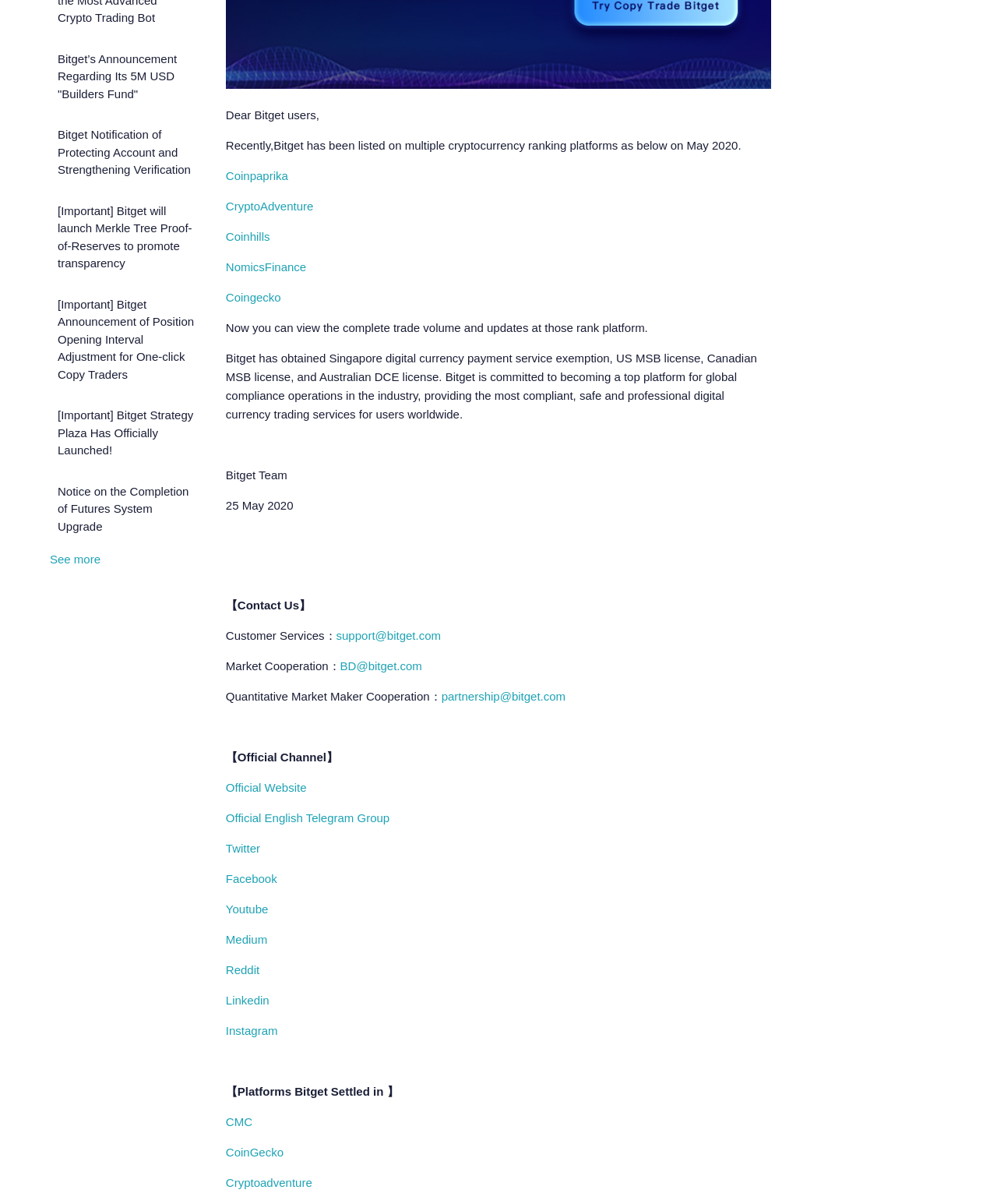Please find the bounding box for the UI component described as follows: "See more".

[0.05, 0.459, 0.101, 0.47]